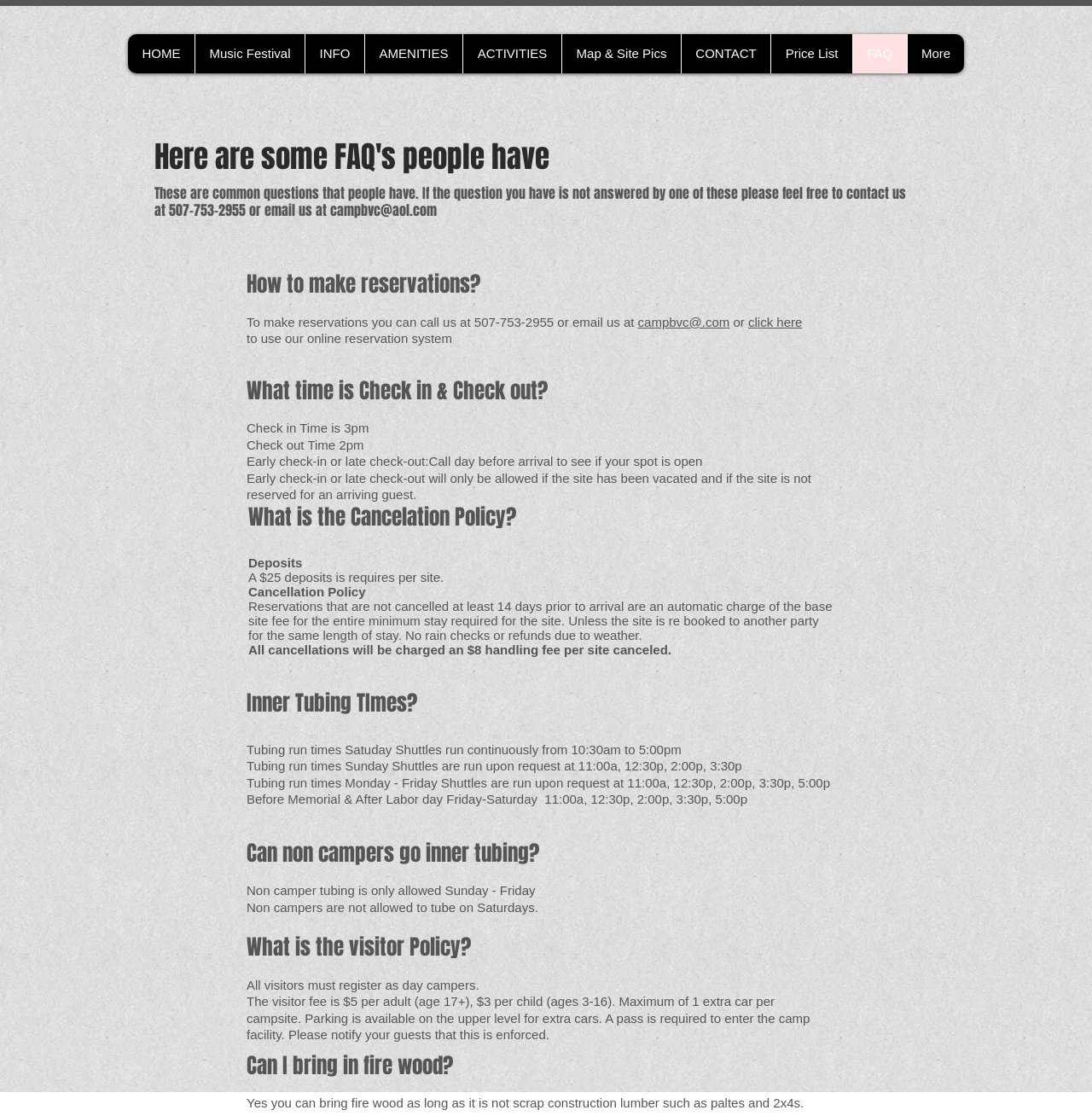Please specify the bounding box coordinates of the area that should be clicked to accomplish the following instruction: "Click on the campbvc@aol.com email link". The coordinates should consist of four float numbers between 0 and 1, i.e., [left, top, right, bottom].

[0.302, 0.18, 0.4, 0.197]